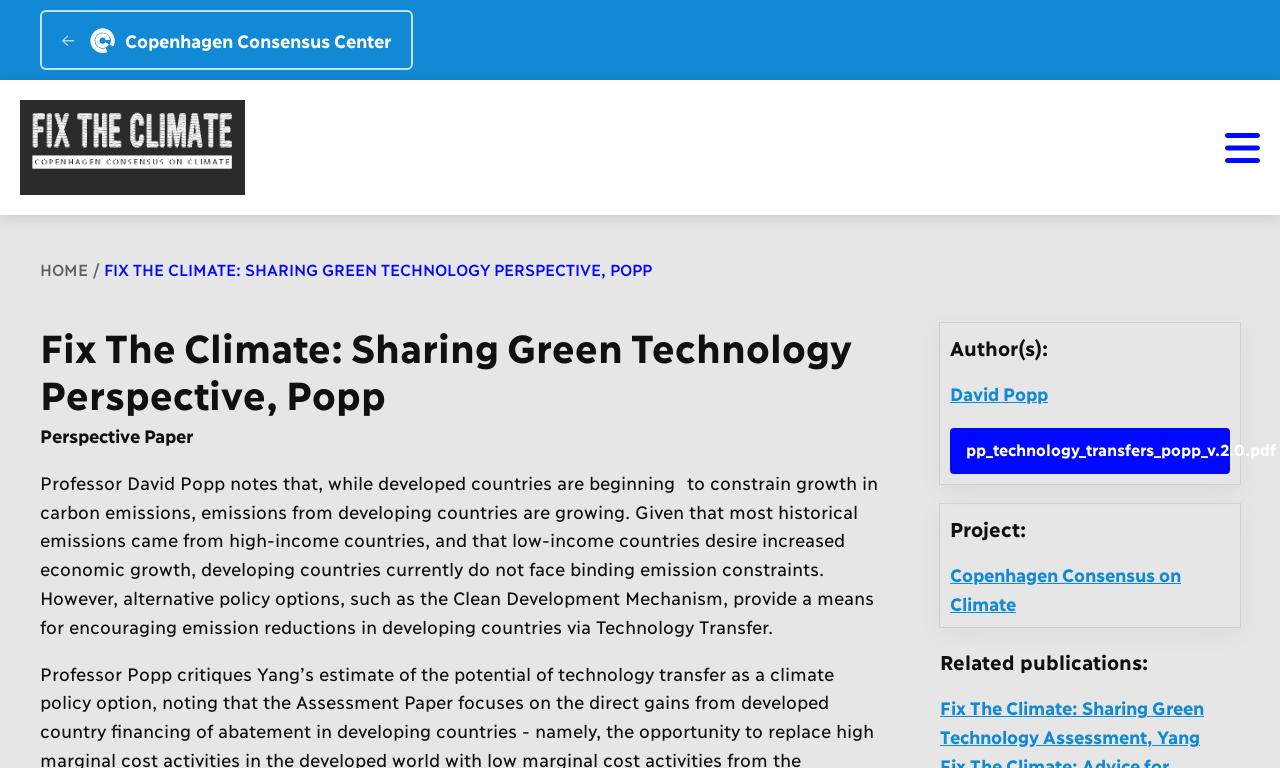Refer to the screenshot and answer the following question in detail:
What is the name of the center mentioned in the article?

The article mentions a center's logo and name, which is 'Copenhagen Consensus Center Logo'. This indicates that the center's name is Copenhagen Consensus Center.